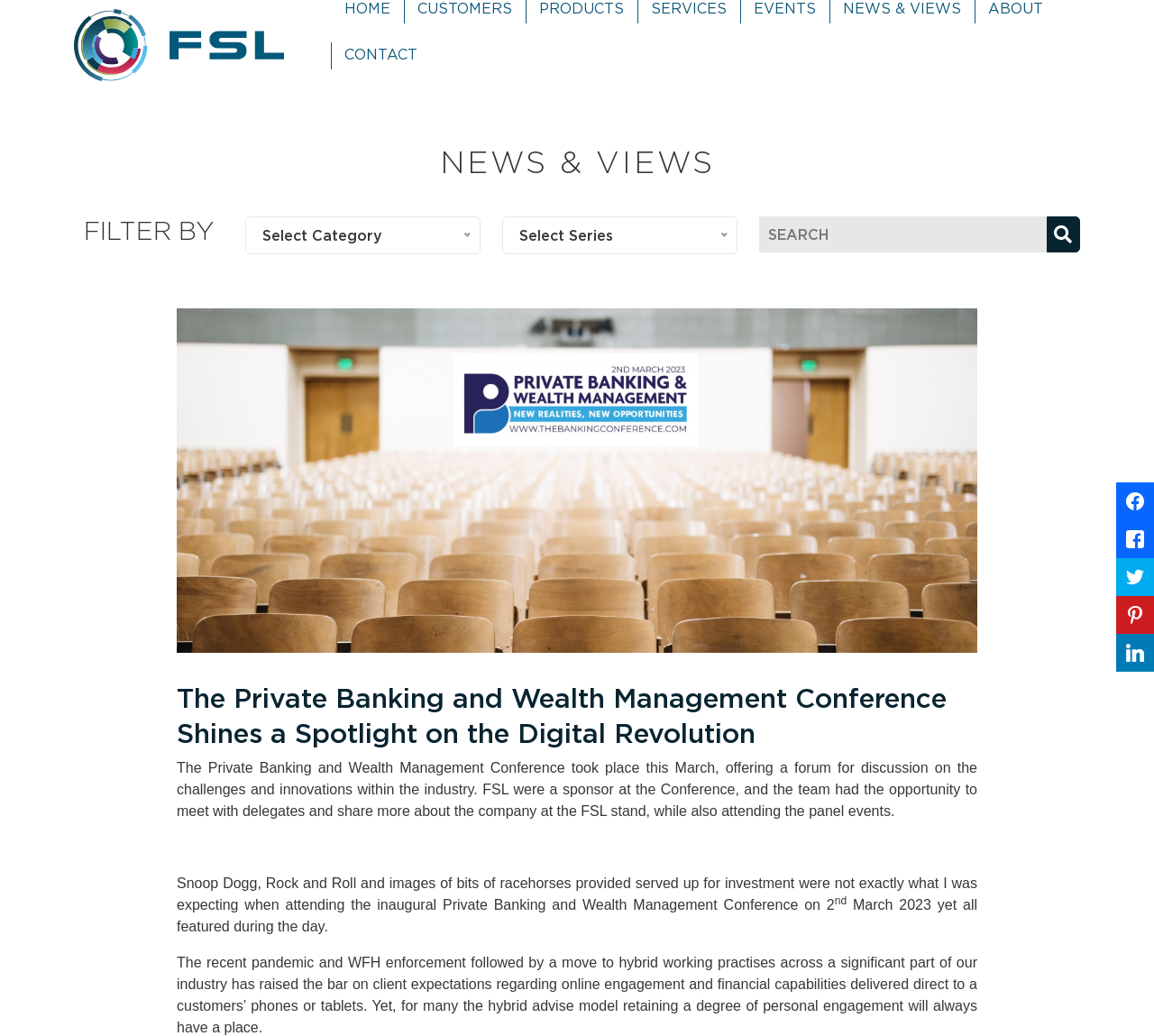Please specify the bounding box coordinates in the format (top-left x, top-left y, bottom-right x, bottom-right y), with values ranging from 0 to 1. Identify the bounding box for the UI component described as follows: Like Us on Facebook

[0.967, 0.502, 1.0, 0.539]